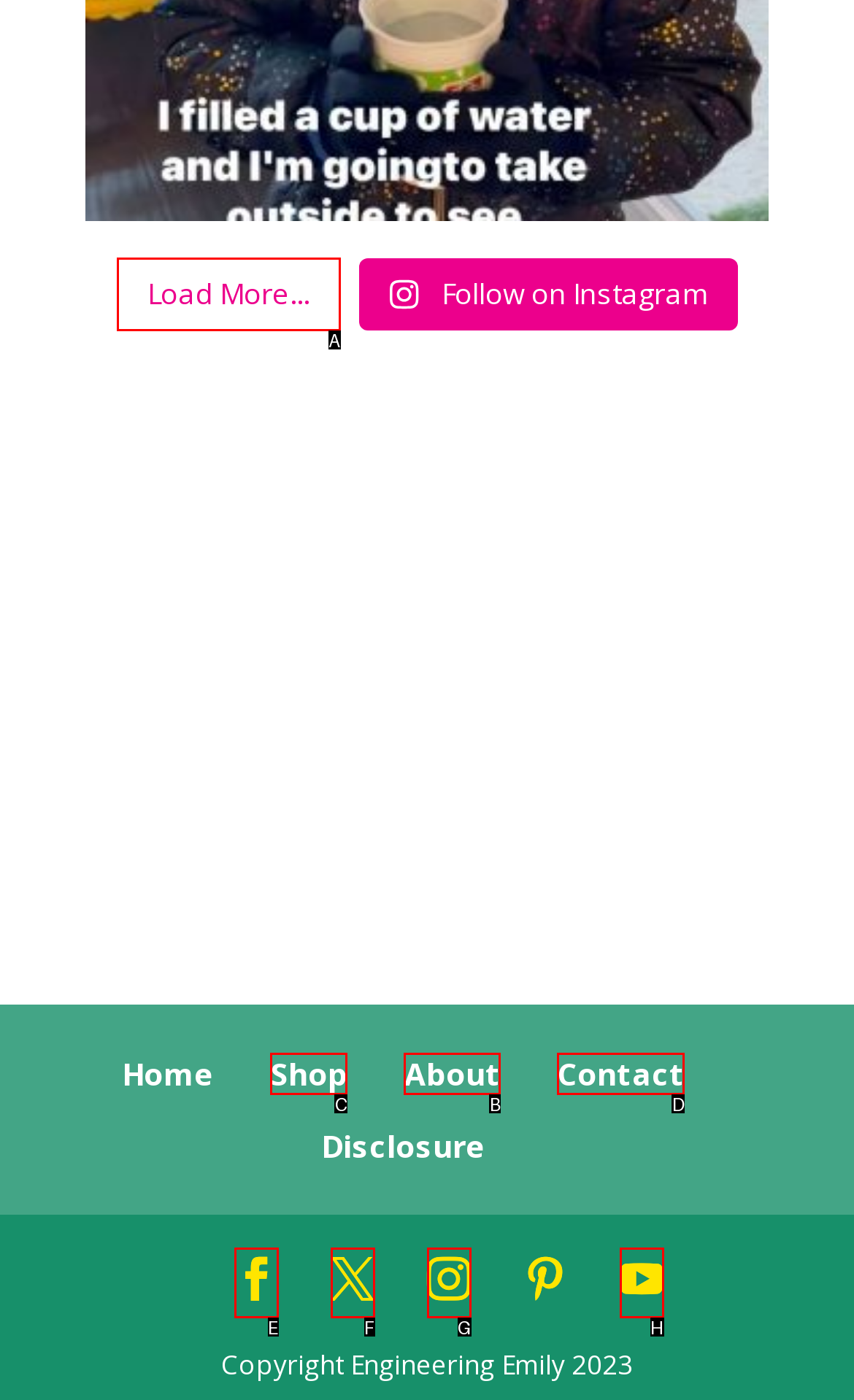Choose the HTML element that needs to be clicked for the given task: Open about page Respond by giving the letter of the chosen option.

B